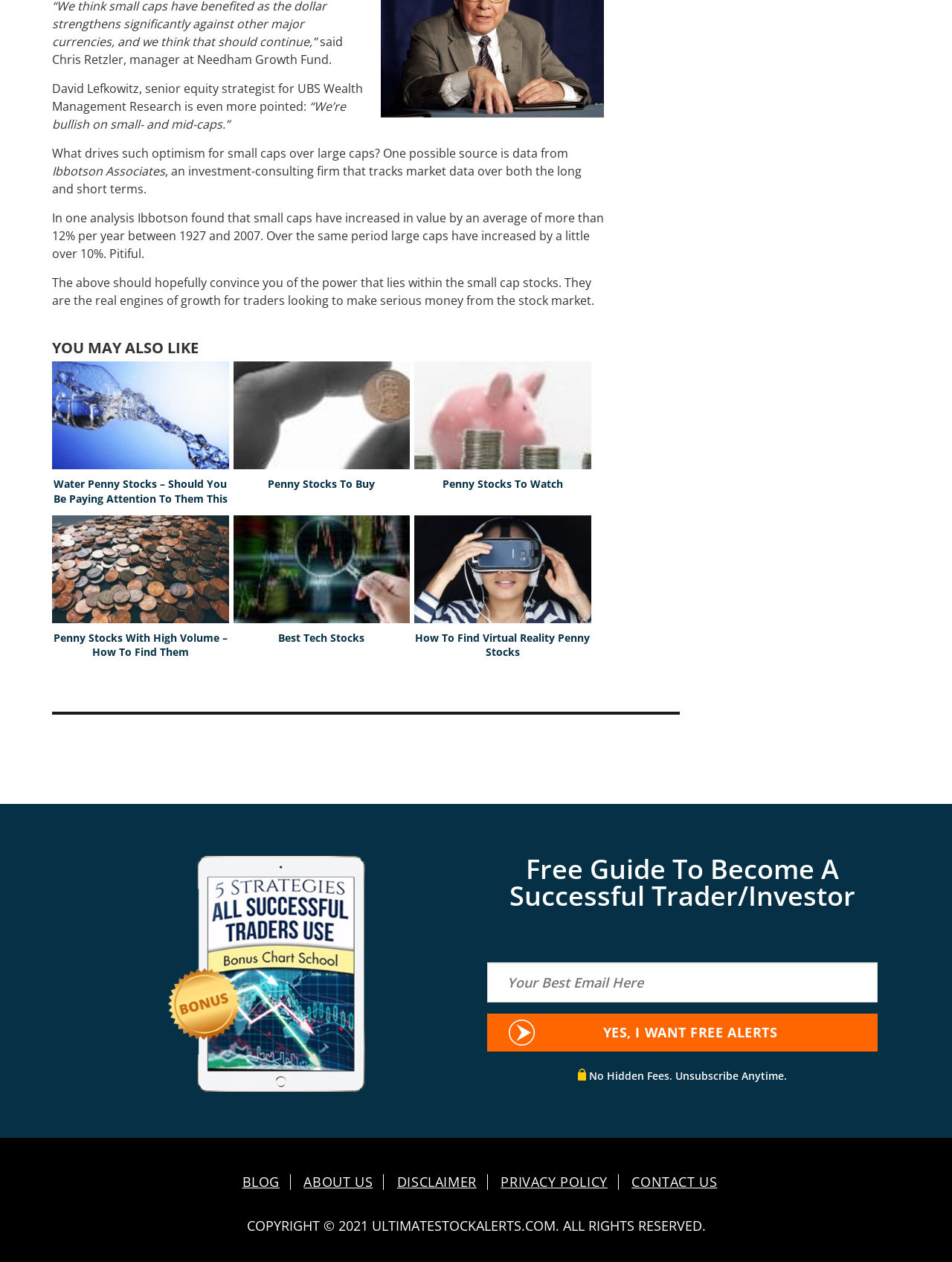Extract the bounding box coordinates for the UI element described by the text: "Penny Stocks To Watch". The coordinates should be in the form of [left, top, right, bottom] with values between 0 and 1.

[0.435, 0.287, 0.621, 0.397]